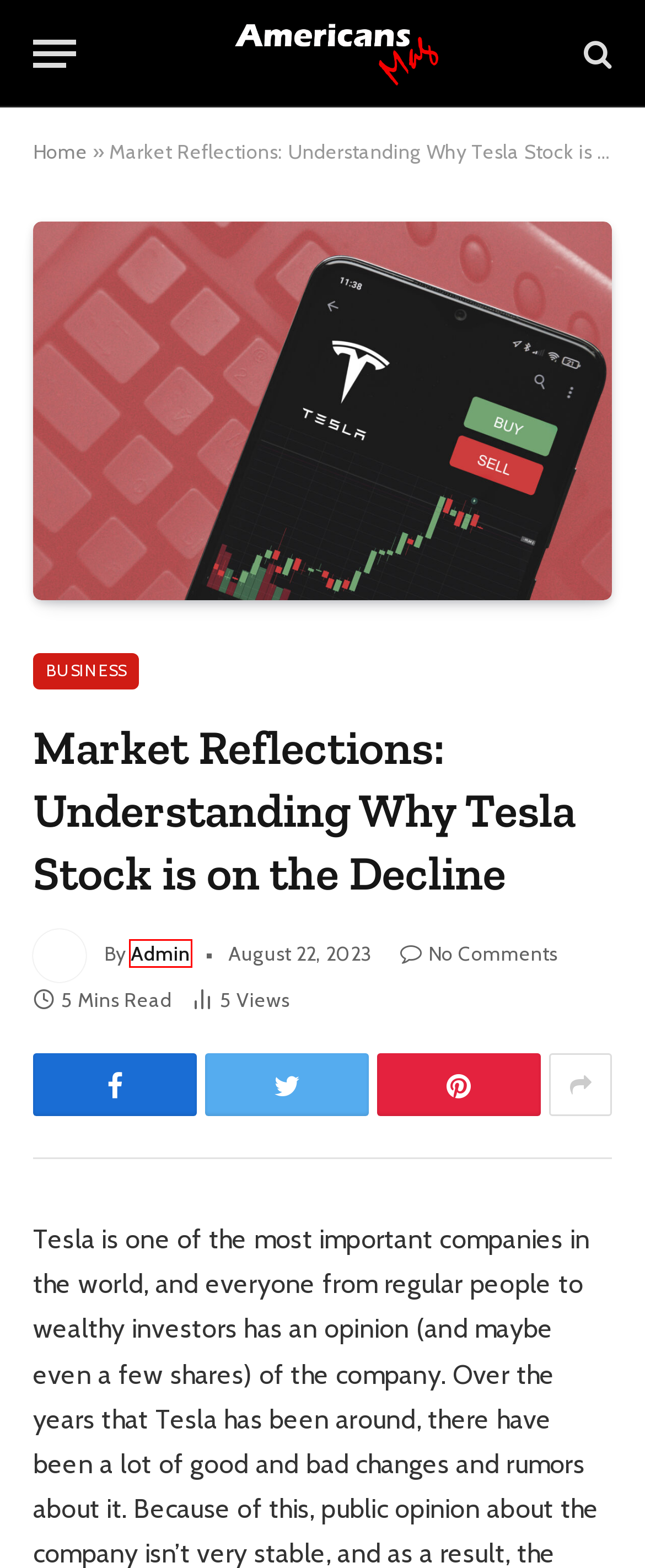Assess the screenshot of a webpage with a red bounding box and determine which webpage description most accurately matches the new page after clicking the element within the red box. Here are the options:
A. Business Archives - americansmag
B. What Is Mеtaboost Diеt Plan PDF? Everything To Know About It!
C. Who is Ila Kreischer? Ila Kreischer Bio Career & Net Worth
D. Unveiling Wealth: The Story of Those Blind to Billionaires - americansmag
E. Compass Mobile Dollar Tree: The Ultimate Guide for Smart Shopping - americansmag
F. Andrew Huberman Tattoos: A Neuroscientist's Hidden Story - americansmag
G. Admin, Author at americansmag
H. Homepage - americansmag

G